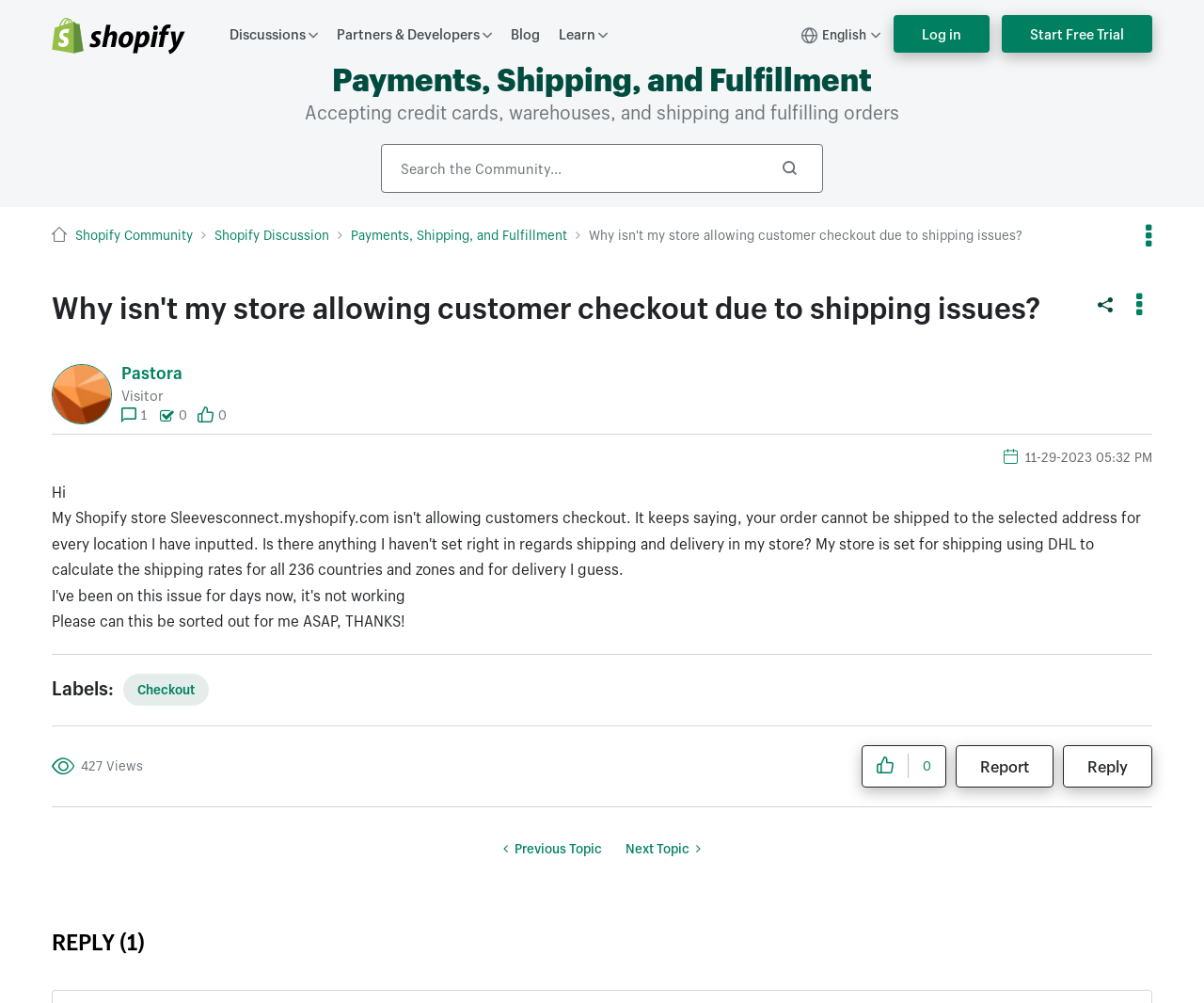Please study the image and answer the question comprehensively:
What is the topic of the discussion?

The topic of the discussion is about a checkout issue in a Shopify store, where the customer is unable to checkout due to shipping issues. This is evident from the heading 'Why isn't my store allowing customer checkout due to shipping issues?' and the description provided by the user.